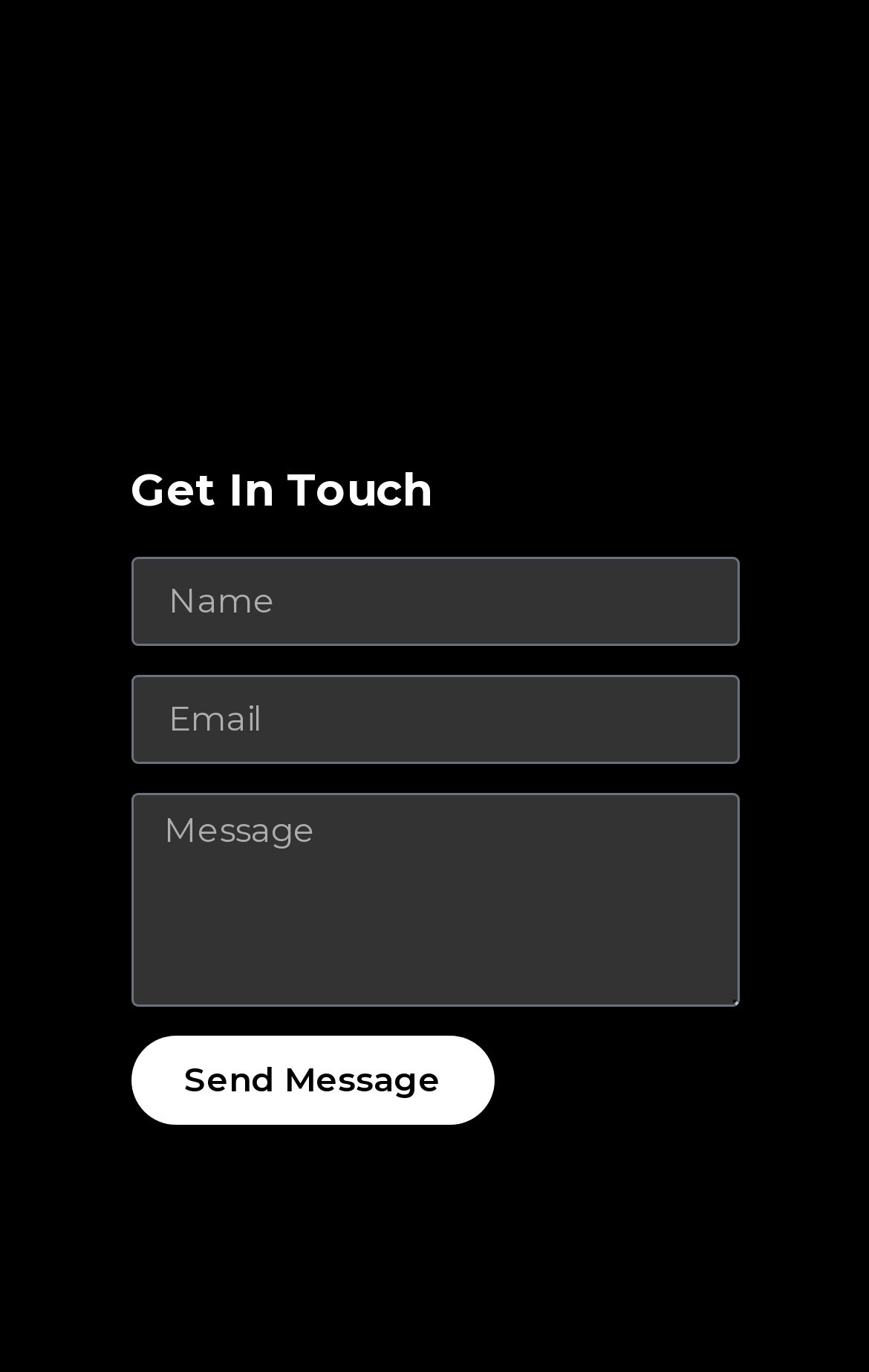Please specify the bounding box coordinates in the format (top-left x, top-left y, bottom-right x, bottom-right y), with values ranging from 0 to 1. Identify the bounding box for the UI component described as follows: parent_node: Message name="form_fields[message]" placeholder="Message"

[0.15, 0.577, 0.85, 0.733]